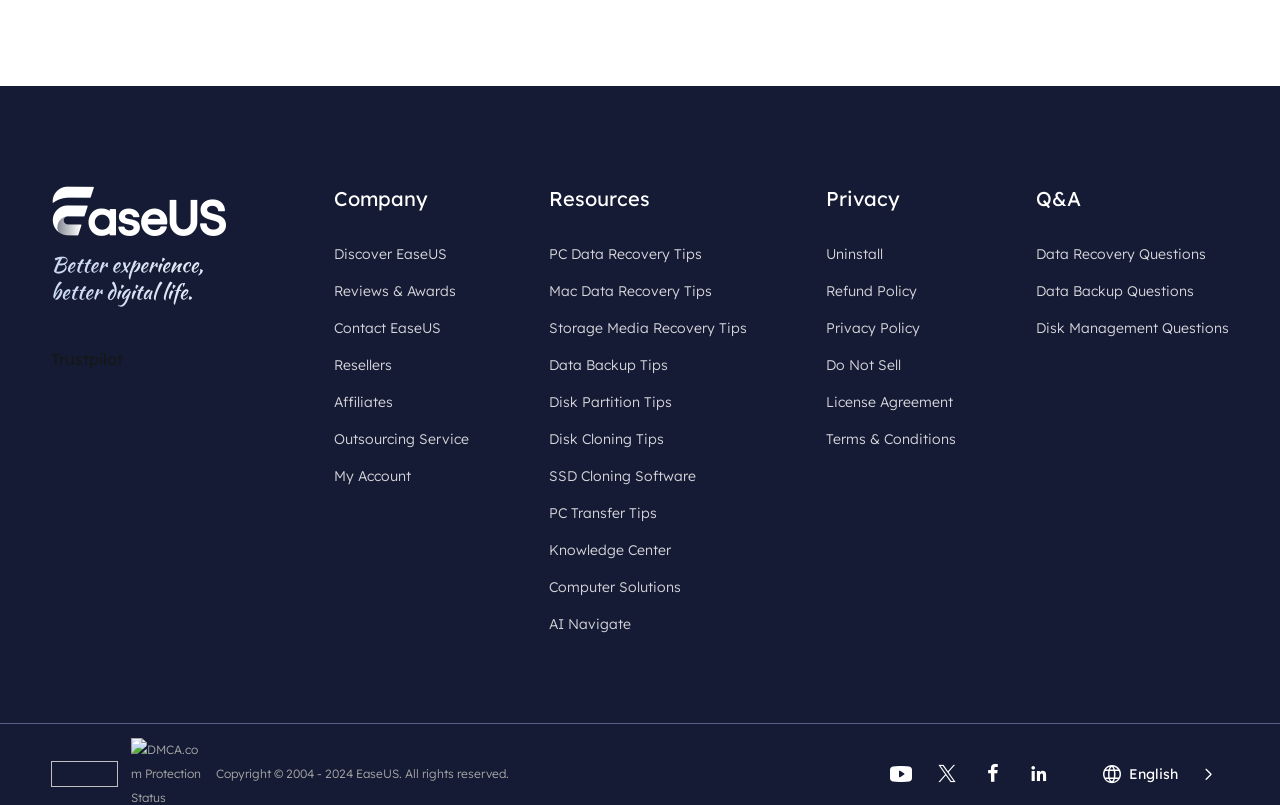Extract the bounding box coordinates of the UI element described: "Uninstall". Provide the coordinates in the format [left, top, right, bottom] with values ranging from 0 to 1.

[0.646, 0.299, 0.69, 0.332]